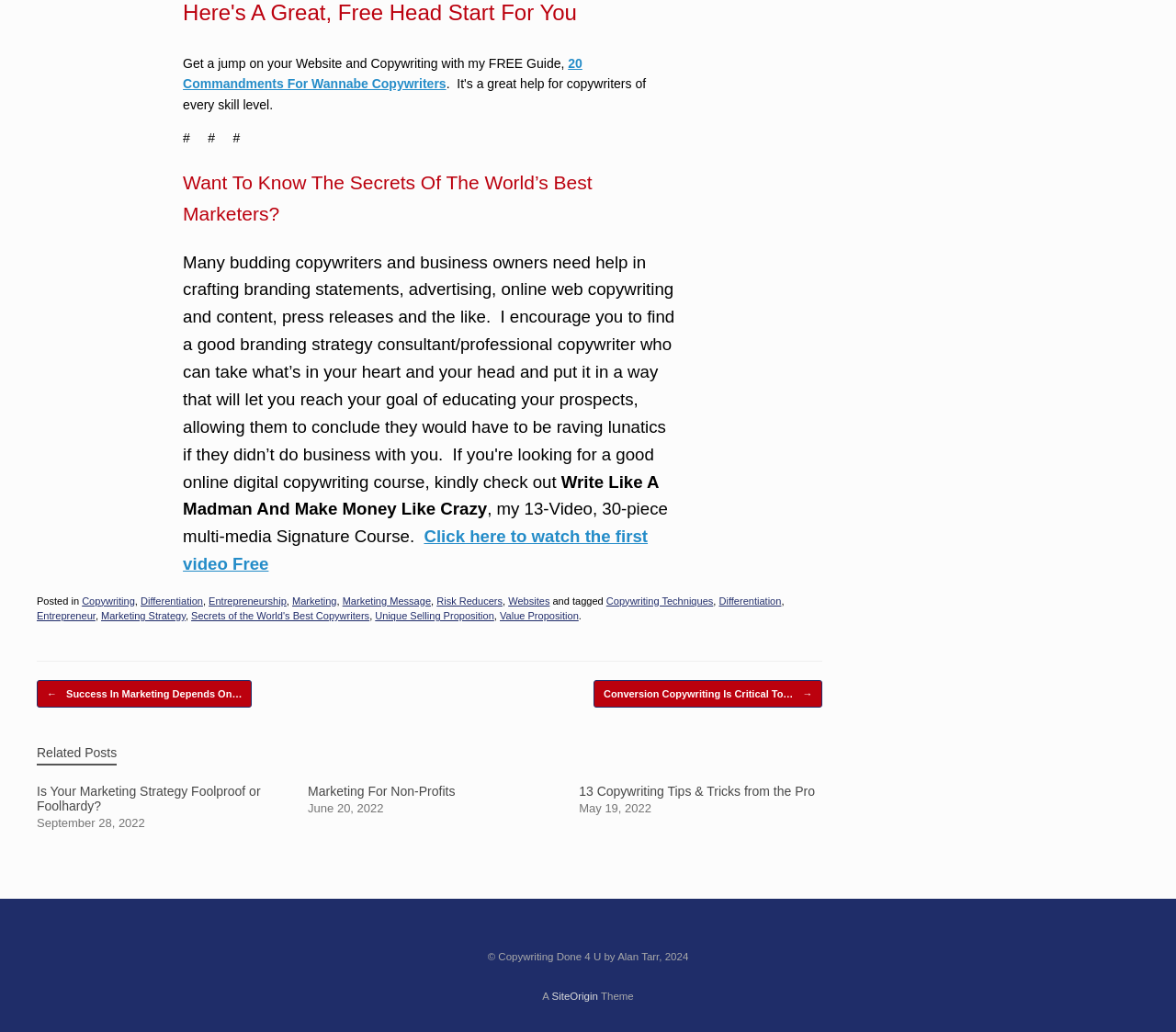Locate the bounding box coordinates of the element's region that should be clicked to carry out the following instruction: "Read the post on copywriting techniques". The coordinates need to be four float numbers between 0 and 1, i.e., [left, top, right, bottom].

[0.516, 0.577, 0.606, 0.587]